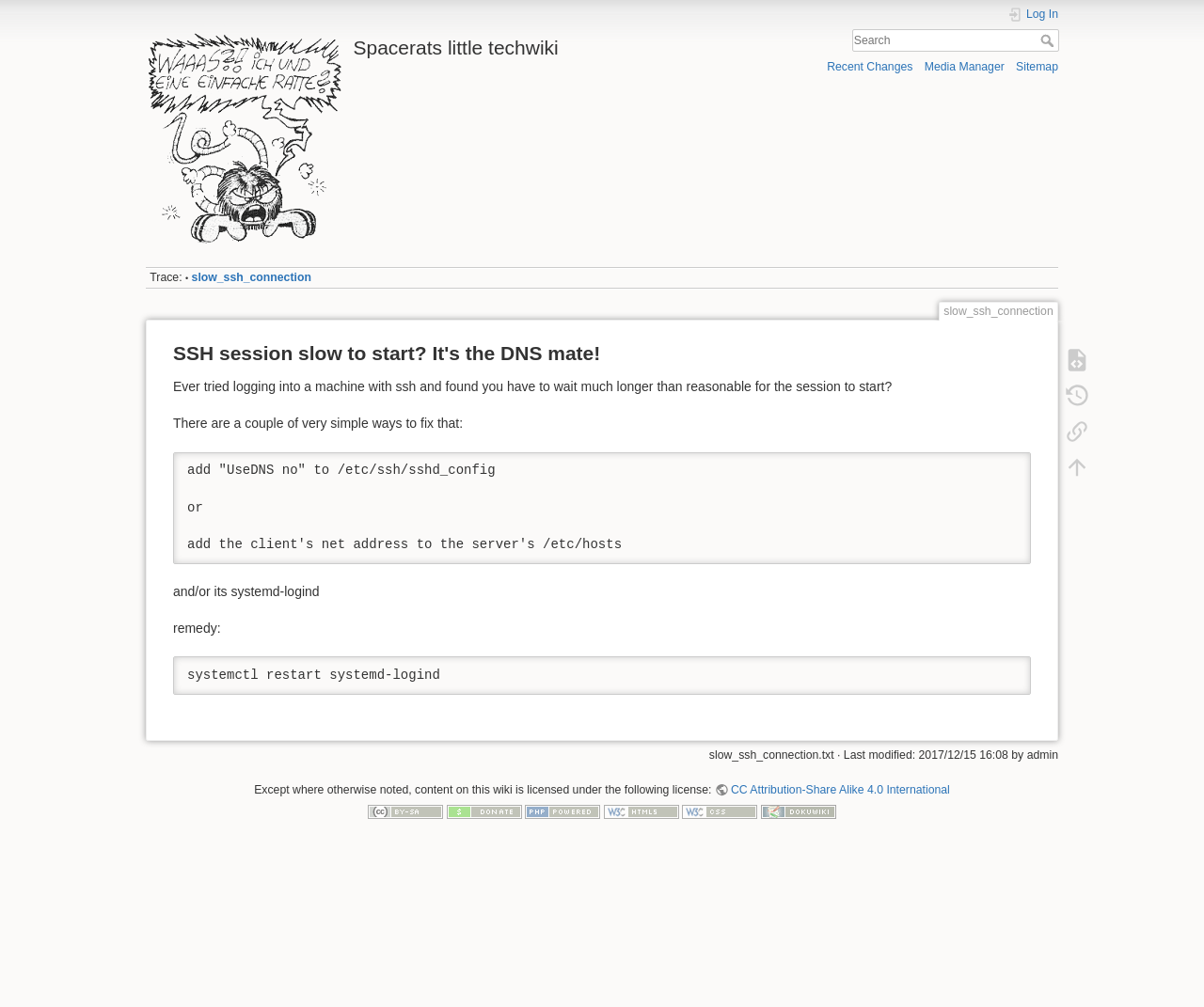What is the license of the content on this wiki?
Please answer the question with a detailed and comprehensive explanation.

The license of the content on this wiki is obtained from the link element with the text 'CC Attribution-Share Alike 4.0 International' which is located at the bottom of the webpage. This link is part of the content information section.